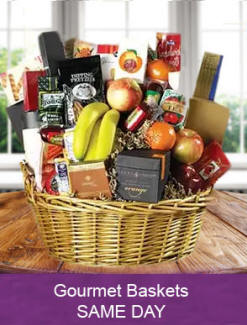What is the significance of the text 'Gourmet Baskets'?
Please provide a single word or phrase in response based on the screenshot.

Emphasizing same-day delivery